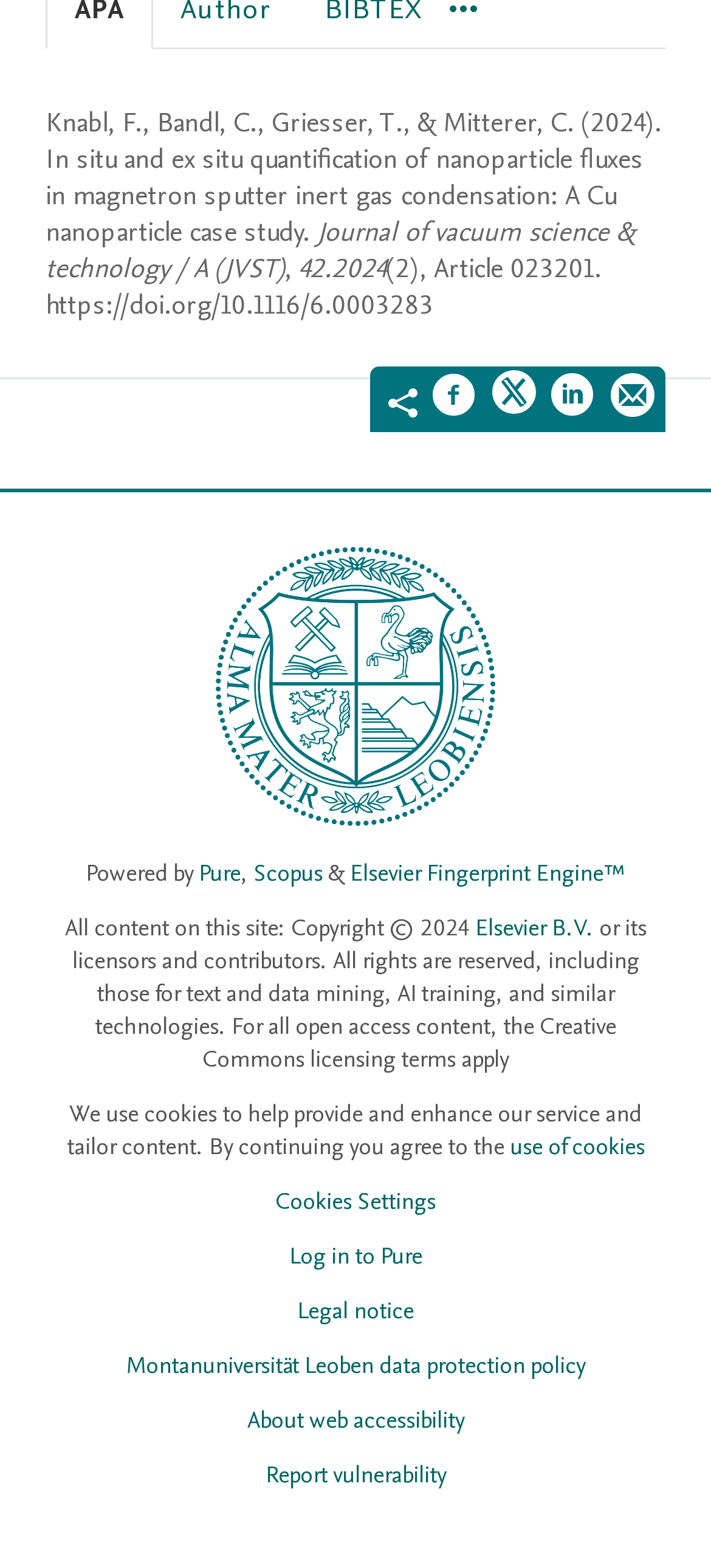What is the DOI of the research paper?
Your answer should be a single word or phrase derived from the screenshot.

https://doi.org/10.1116/6.0003283